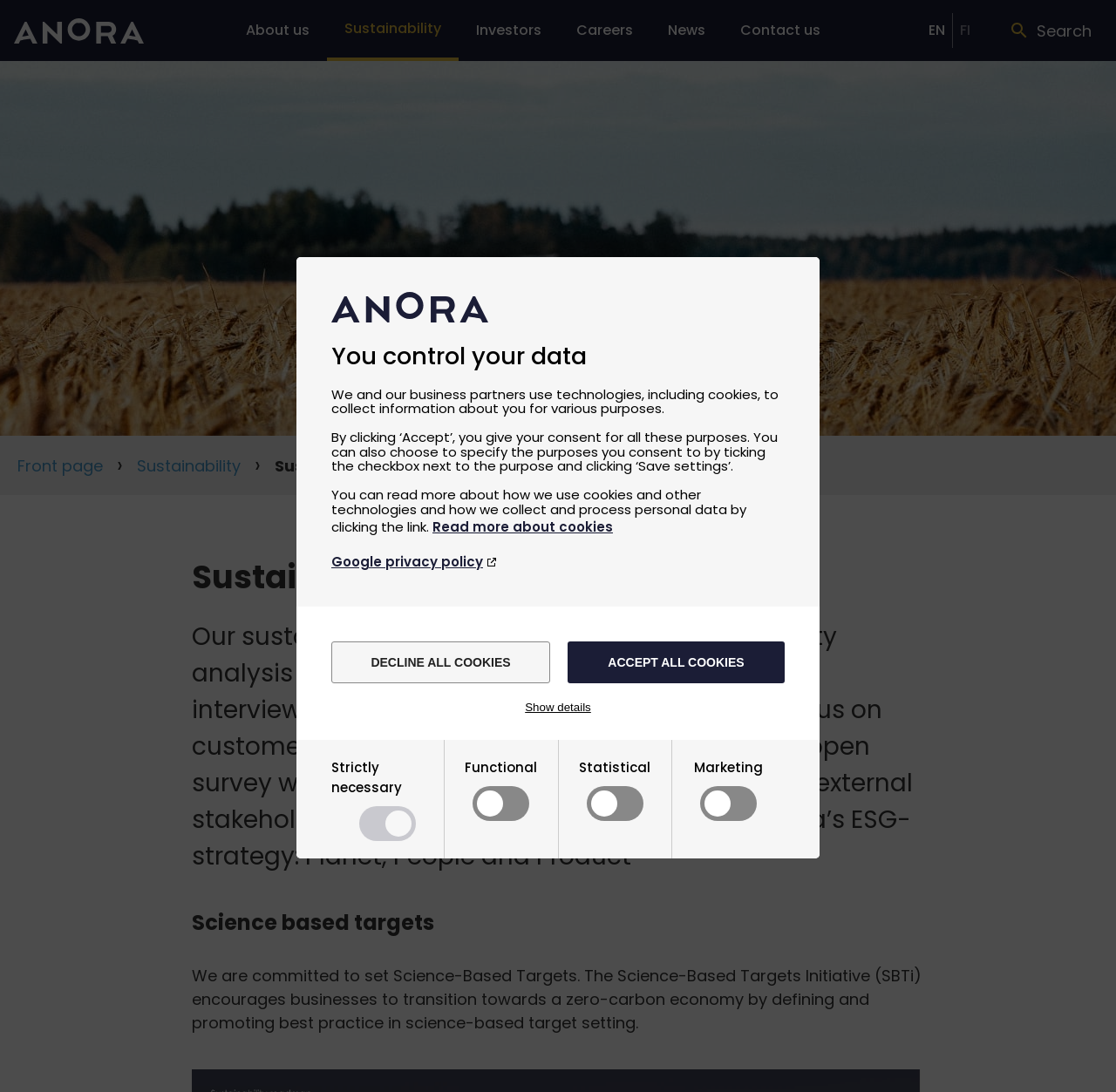Calculate the bounding box coordinates of the UI element given the description: "parent_node: Marketing name="cookie_cat_marketing"".

[0.625, 0.696, 0.687, 0.754]